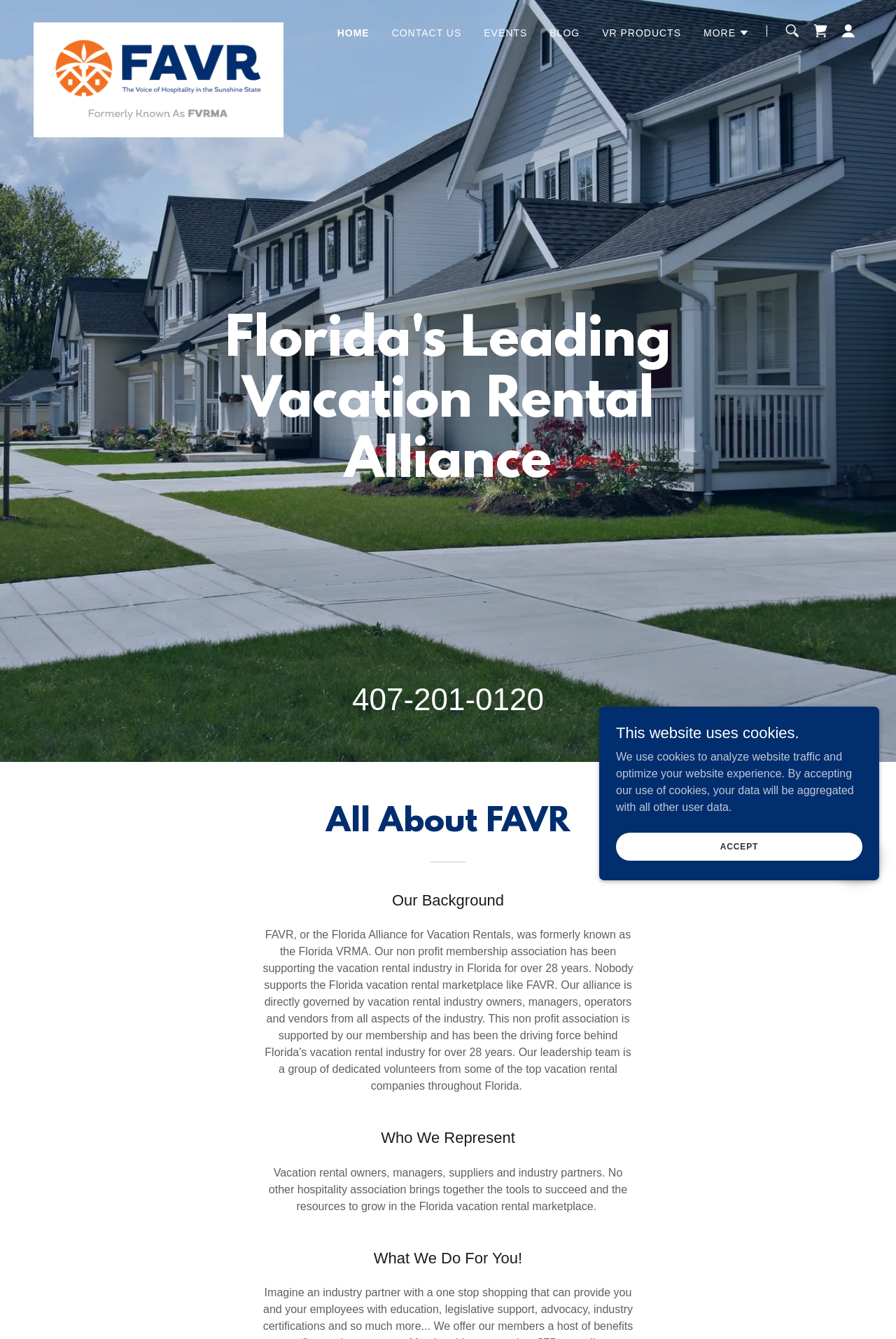What is the purpose of FAVR?
Please use the image to provide a one-word or short phrase answer.

To bring together tools to succeed and resources to grow